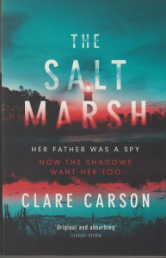What is the author's name?
Please give a detailed and elaborate answer to the question.

The author's name is presented in a clear, elegant font at the bottom of the cover, which is 'CLARE CARSON', underscoring her identity as a compelling storyteller.